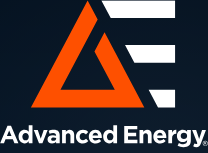Paint a vivid picture of the image with your description.

The image features the logo of Advanced Energy, characterized by a distinctive triangular design in vibrant orange, complemented by angular white shapes. The logo is prominently displayed above the company's name, "Advanced Energy," rendered in a clean, modern font. This branding encapsulates the company's focus on innovation and precision in the energy sector, highlighting their commitment to power management and performance. The dark background enhances the visual impact of the logo, making it immediately recognizable and suggesting a forward-thinking approach in their industry. Advanced Energy is known for its solutions in semiconductor equipment, industrial and medical products, data center computing, and telecom applications.